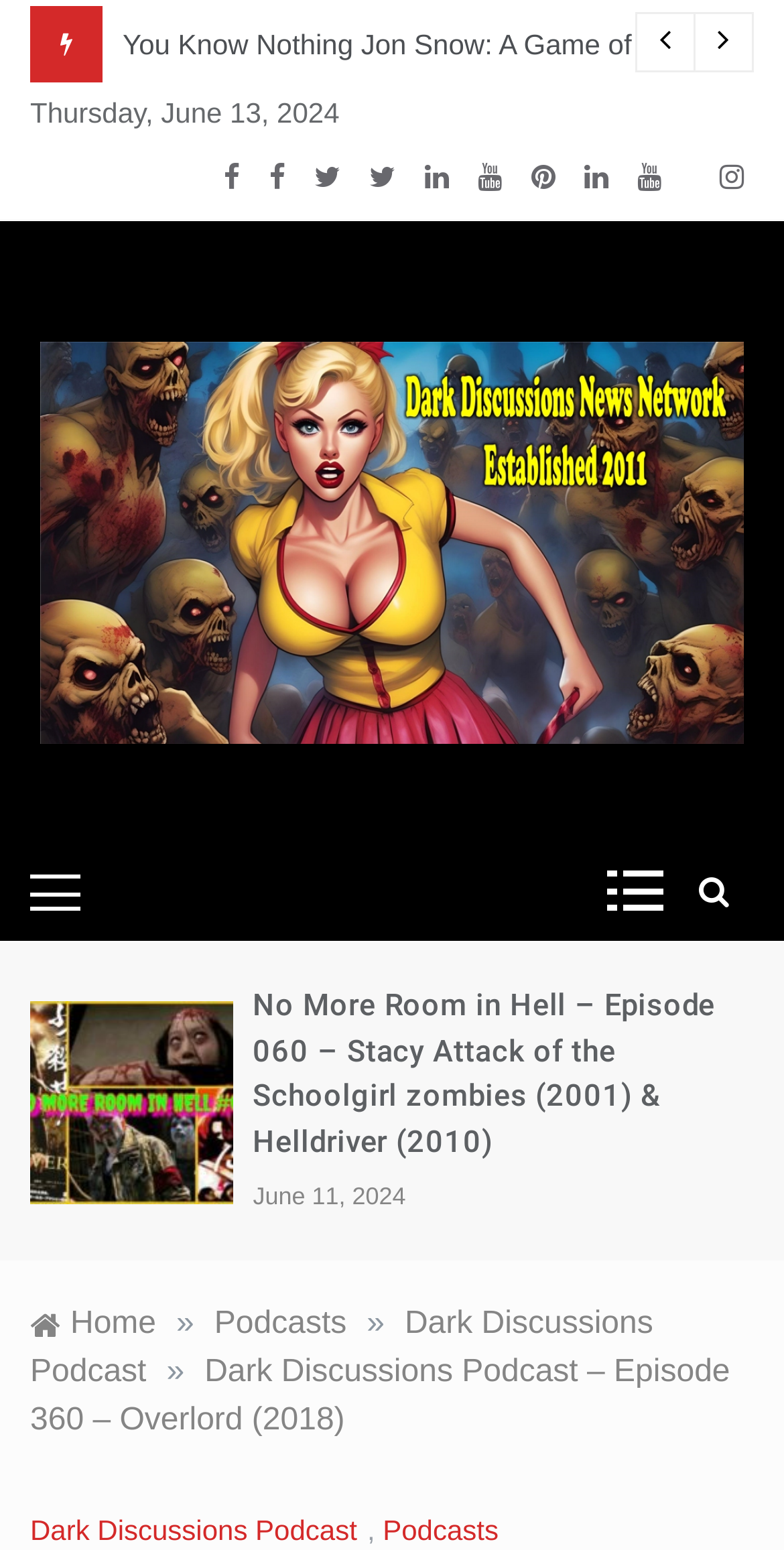What is the category of the podcast?
Can you provide an in-depth and detailed response to the question?

I found the category of the podcast by looking at the navigation element located at the bottom of the webpage, which displays the breadcrumbs, and also by looking at the link element that contains the text 'Podcasts'.